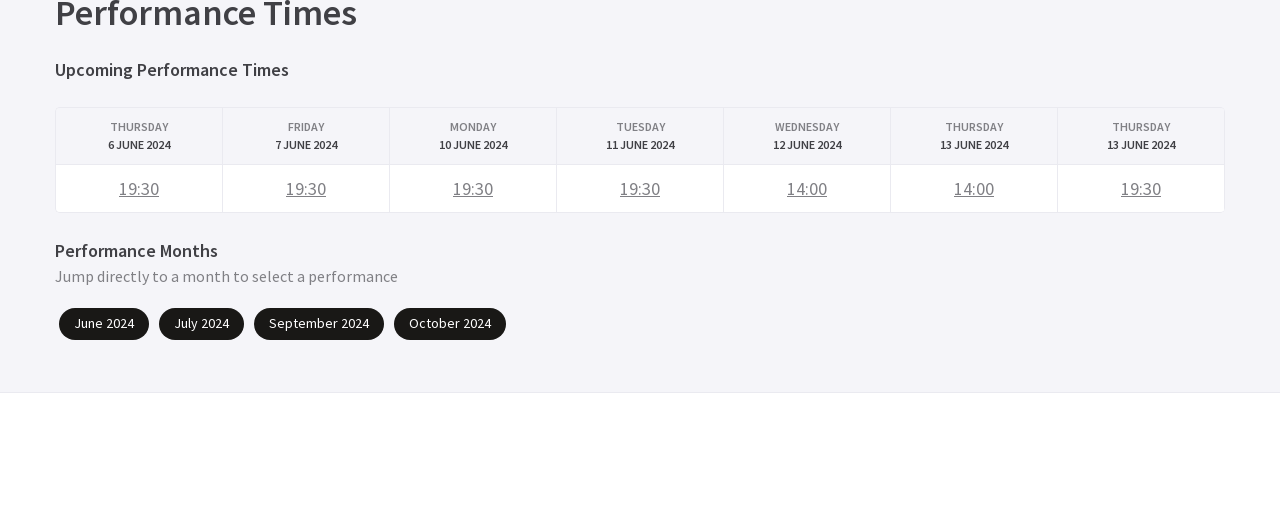Please find the bounding box coordinates of the element that you should click to achieve the following instruction: "Share on Facebook". The coordinates should be presented as four float numbers between 0 and 1: [left, top, right, bottom].

None